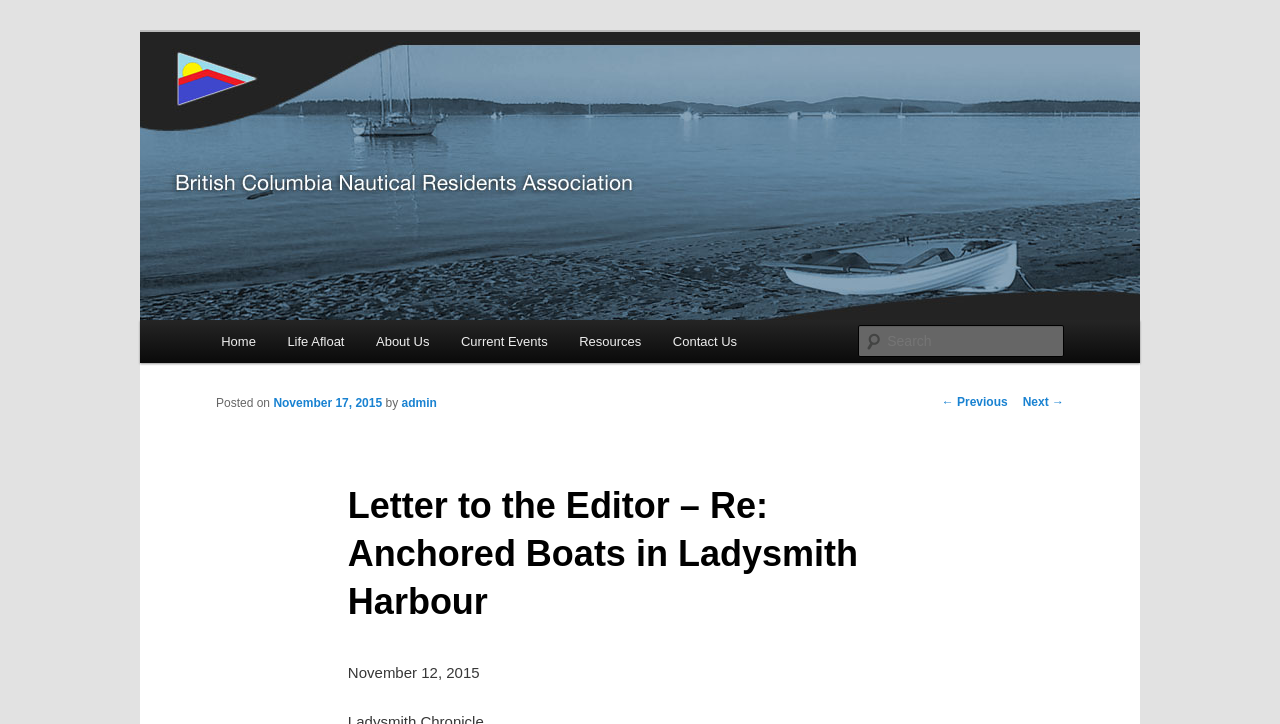What is the name of the organization?
Using the screenshot, give a one-word or short phrase answer.

BCNR